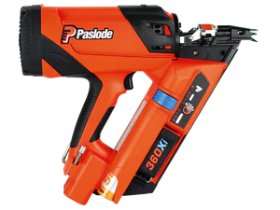Provide a one-word or short-phrase response to the question:
What is the purpose of the clear view of the nail magazine?

Indicates capacity